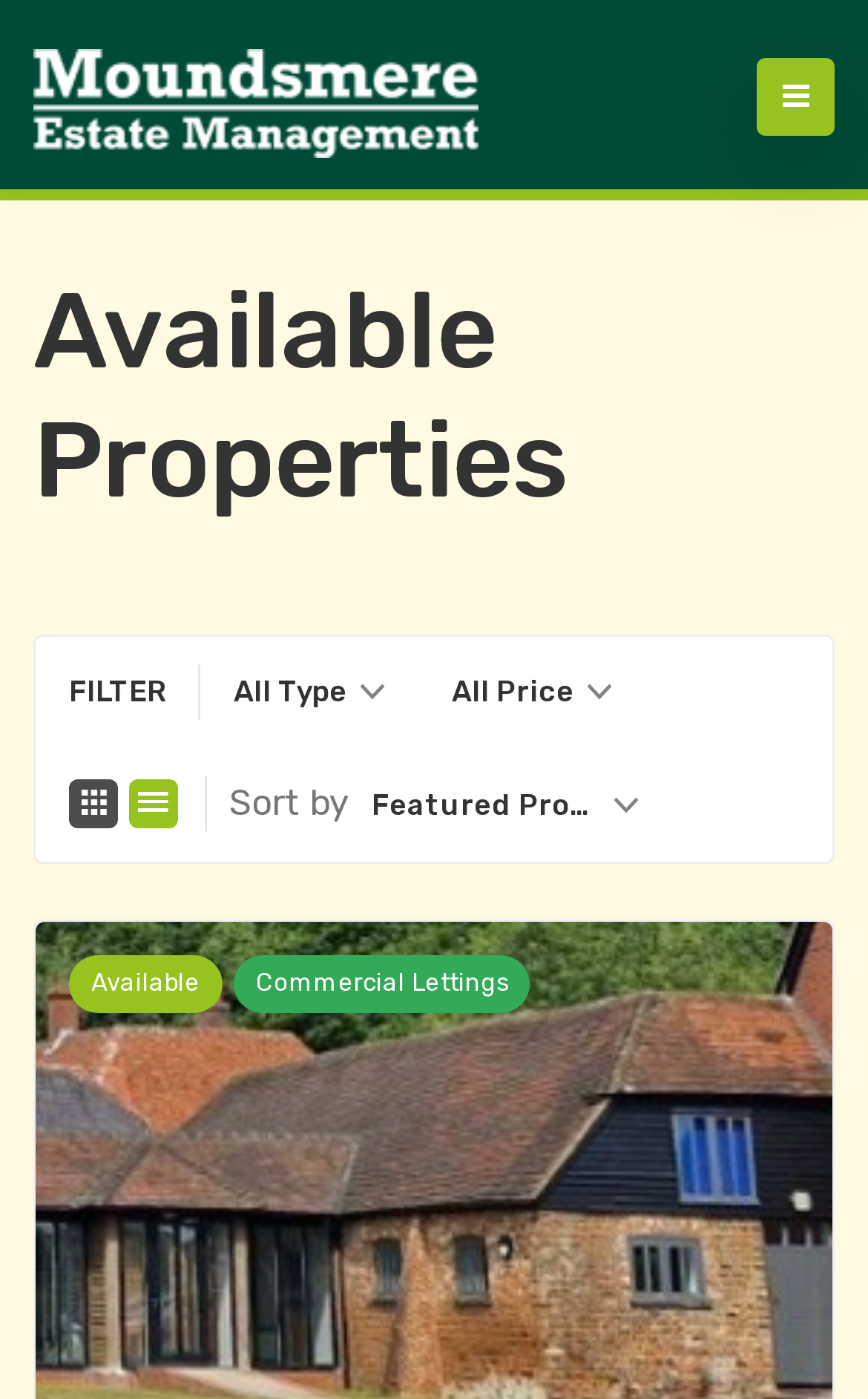Please provide a comprehensive answer to the question based on the screenshot: What is the purpose of the icon with the code ''?

The icon with the code '' is a filter icon, which is commonly used to represent filtering or searching functionality. In this webpage, it is likely used to filter the properties based on different criteria.